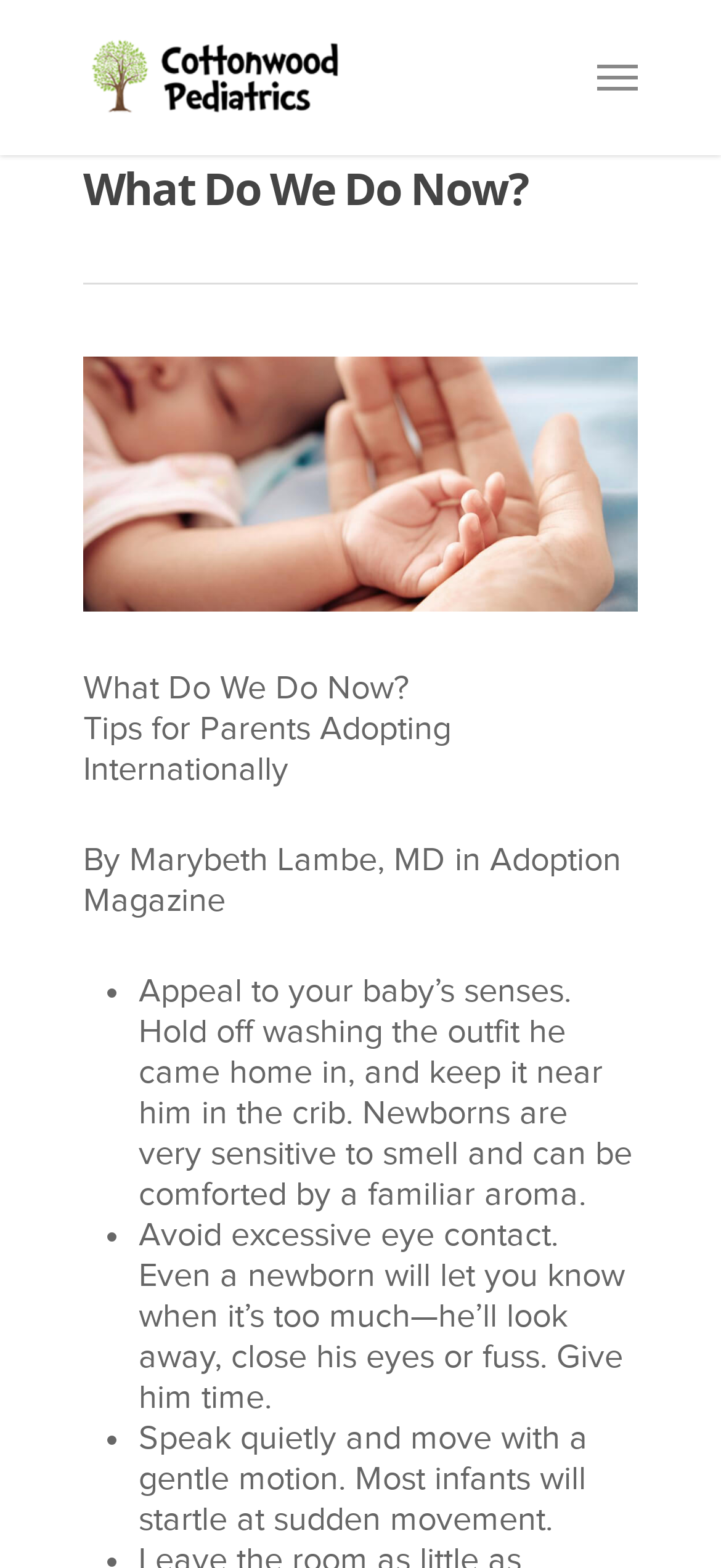From the element description alt="Cottonwood Pediatrics", predict the bounding box coordinates of the UI element. The coordinates must be specified in the format (top-left x, top-left y, bottom-right x, bottom-right y) and should be within the 0 to 1 range.

[0.115, 0.02, 0.483, 0.075]